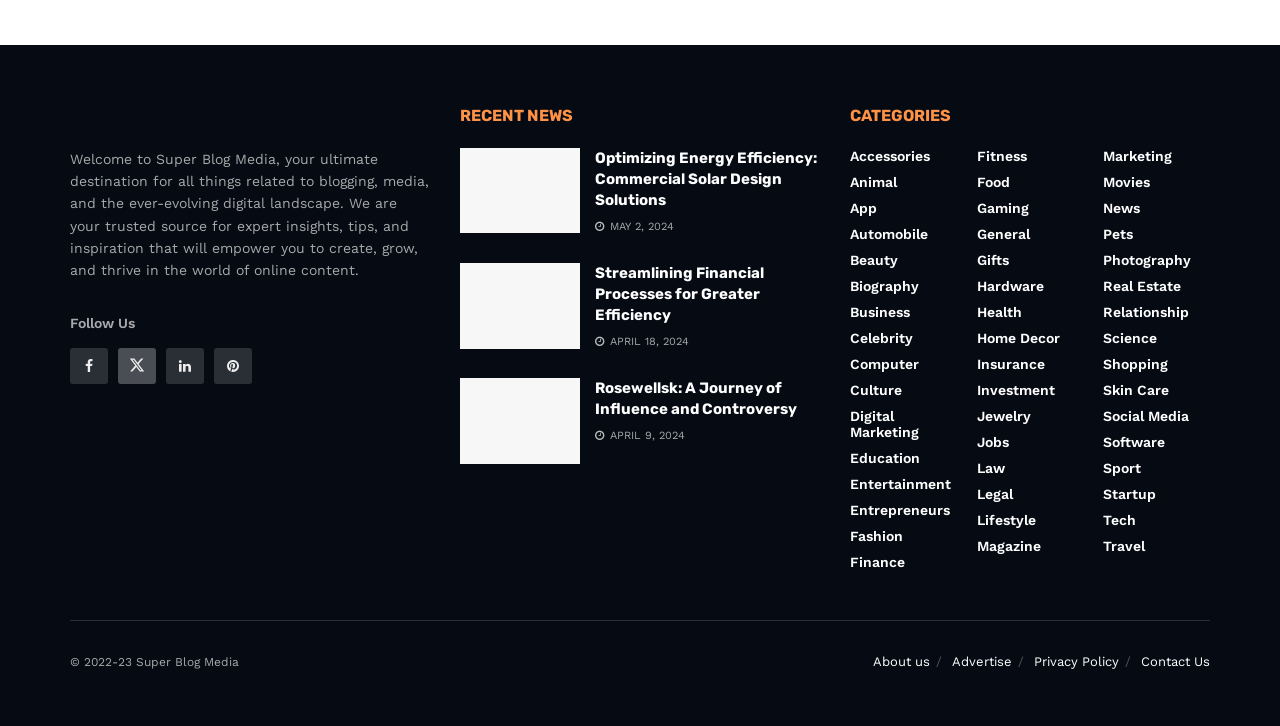Determine the bounding box coordinates of the region that needs to be clicked to achieve the task: "Click on the logo".

[0.055, 0.145, 0.336, 0.176]